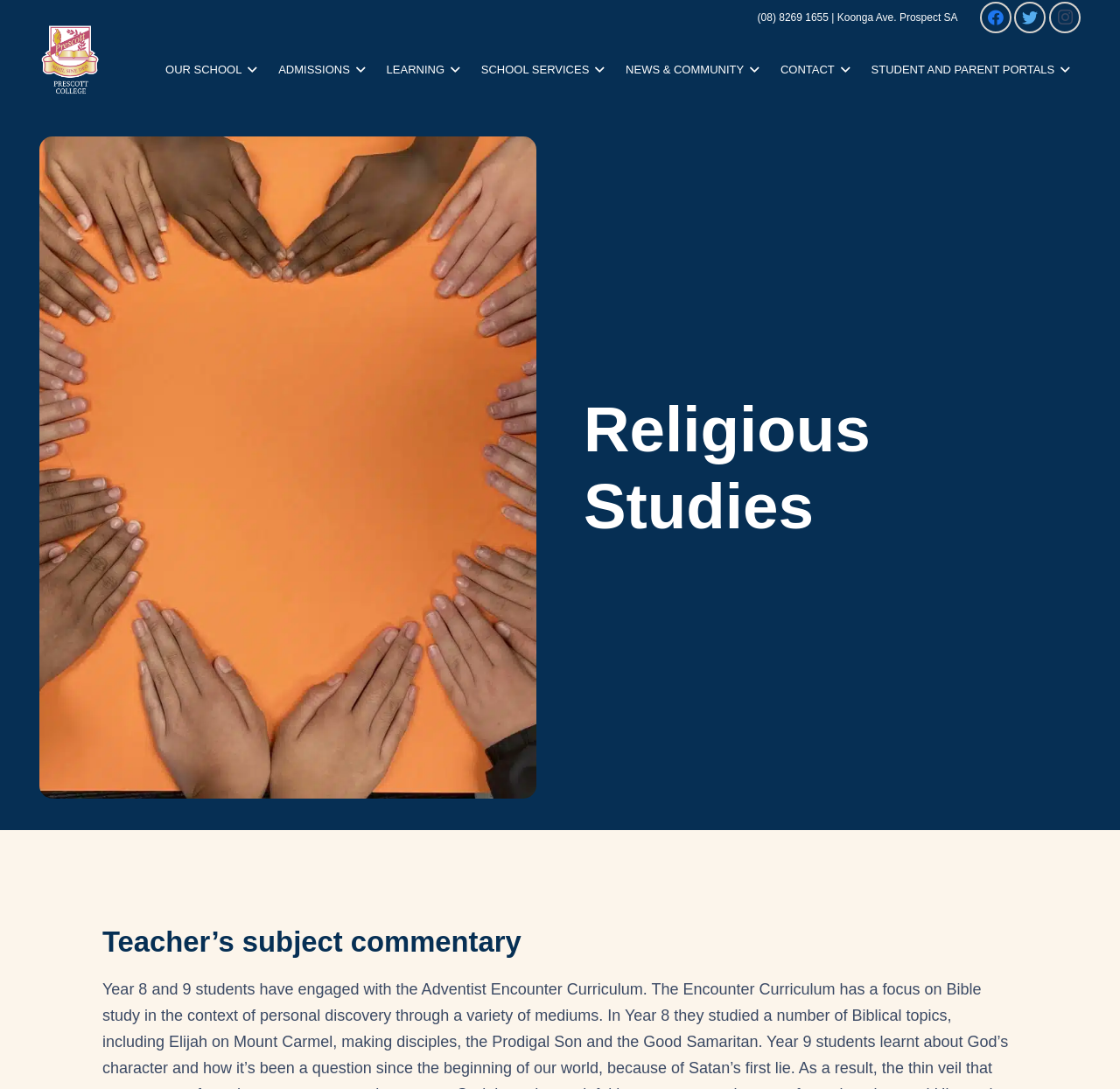Please identify the bounding box coordinates for the region that you need to click to follow this instruction: "Contact the school".

[0.687, 0.032, 0.768, 0.096]